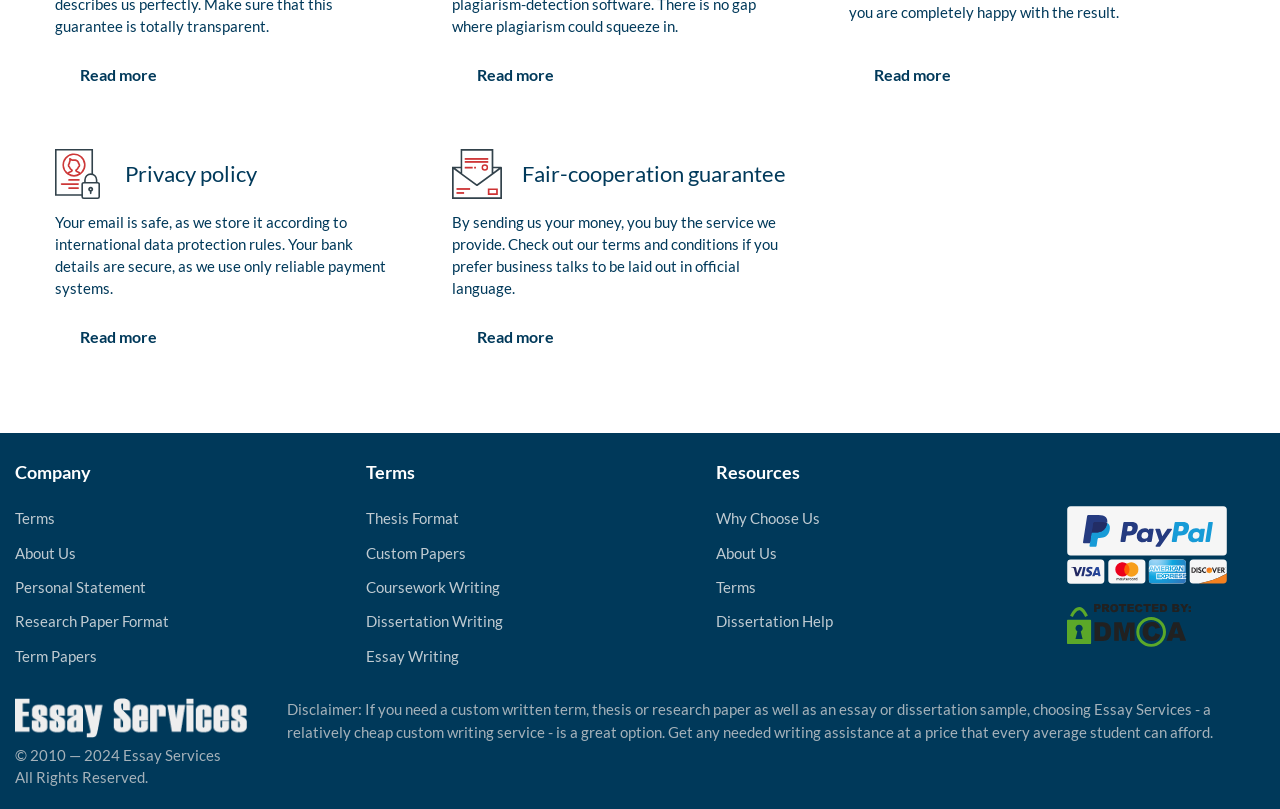What is the company's copyright period?
Using the visual information, reply with a single word or short phrase.

2010-2024